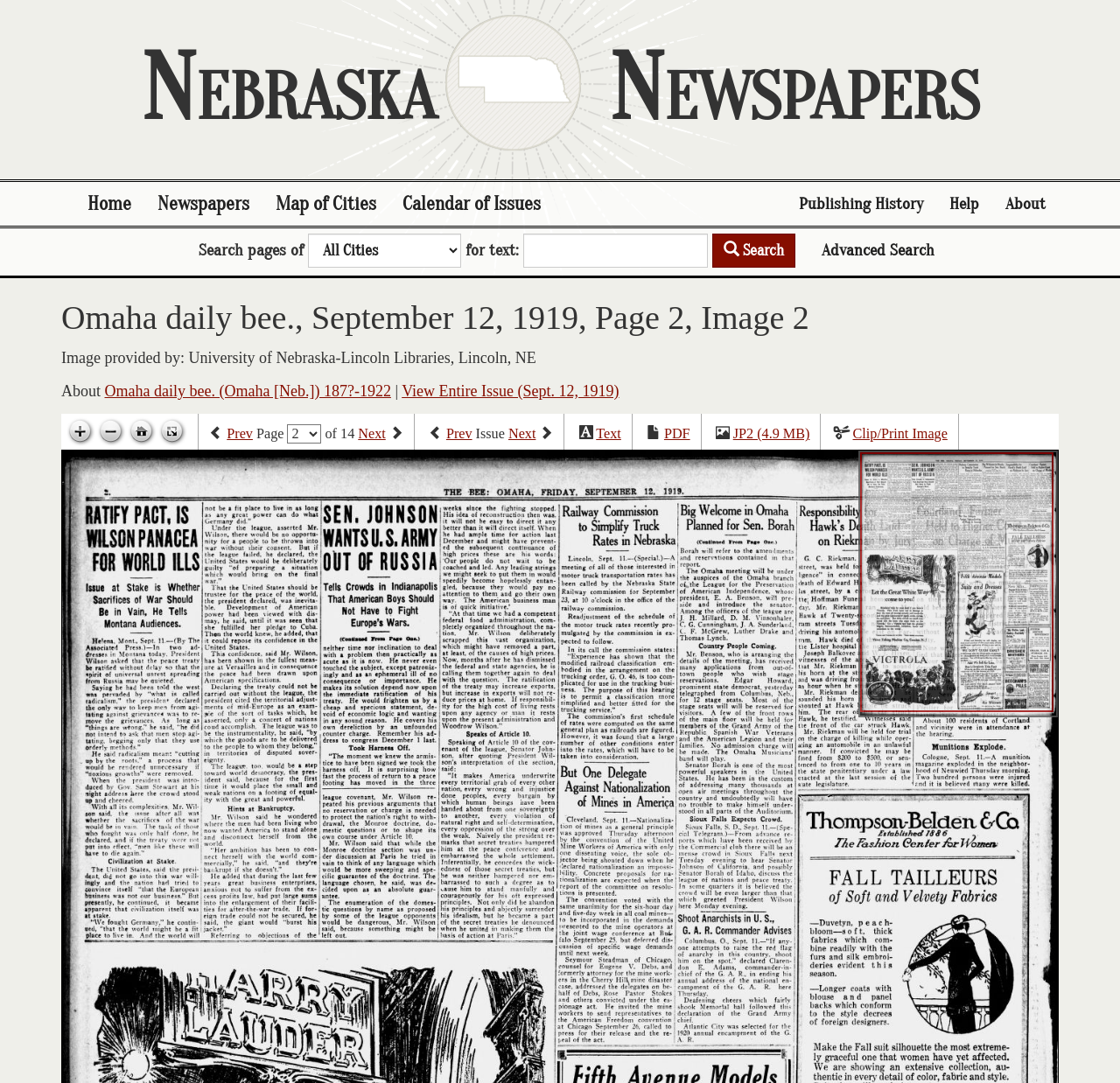Using the information from the screenshot, answer the following question thoroughly:
What is the date of the newspaper issue?

The date of the newspaper issue can be found in the heading 'Omaha daily bee., September 12, 1919, Page 2, Image 2'.